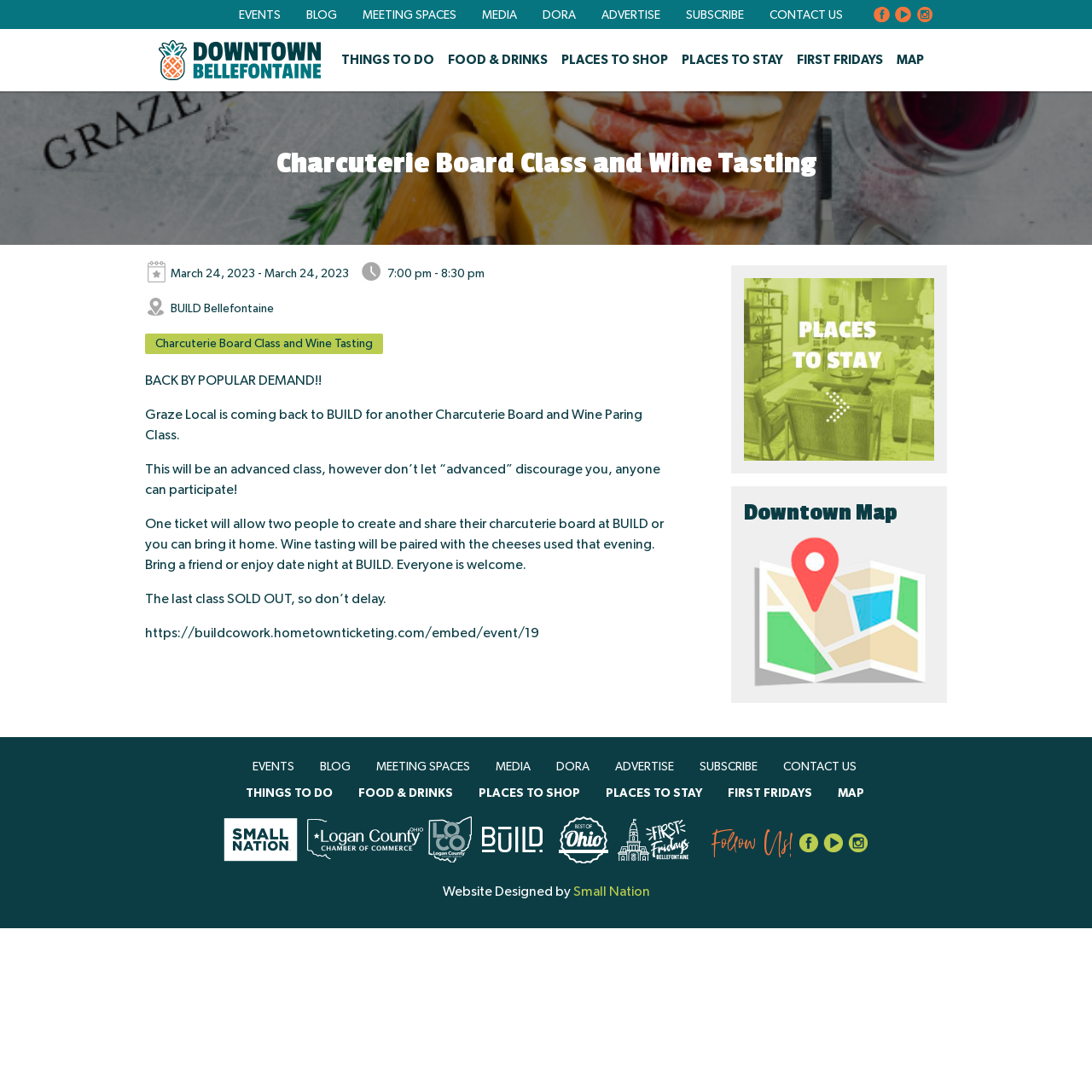Bounding box coordinates are specified in the format (top-left x, top-left y, bottom-right x, bottom-right y). All values are floating point numbers bounded between 0 and 1. Please provide the bounding box coordinate of the region this sentence describes: Subscribe

[0.628, 0.009, 0.681, 0.02]